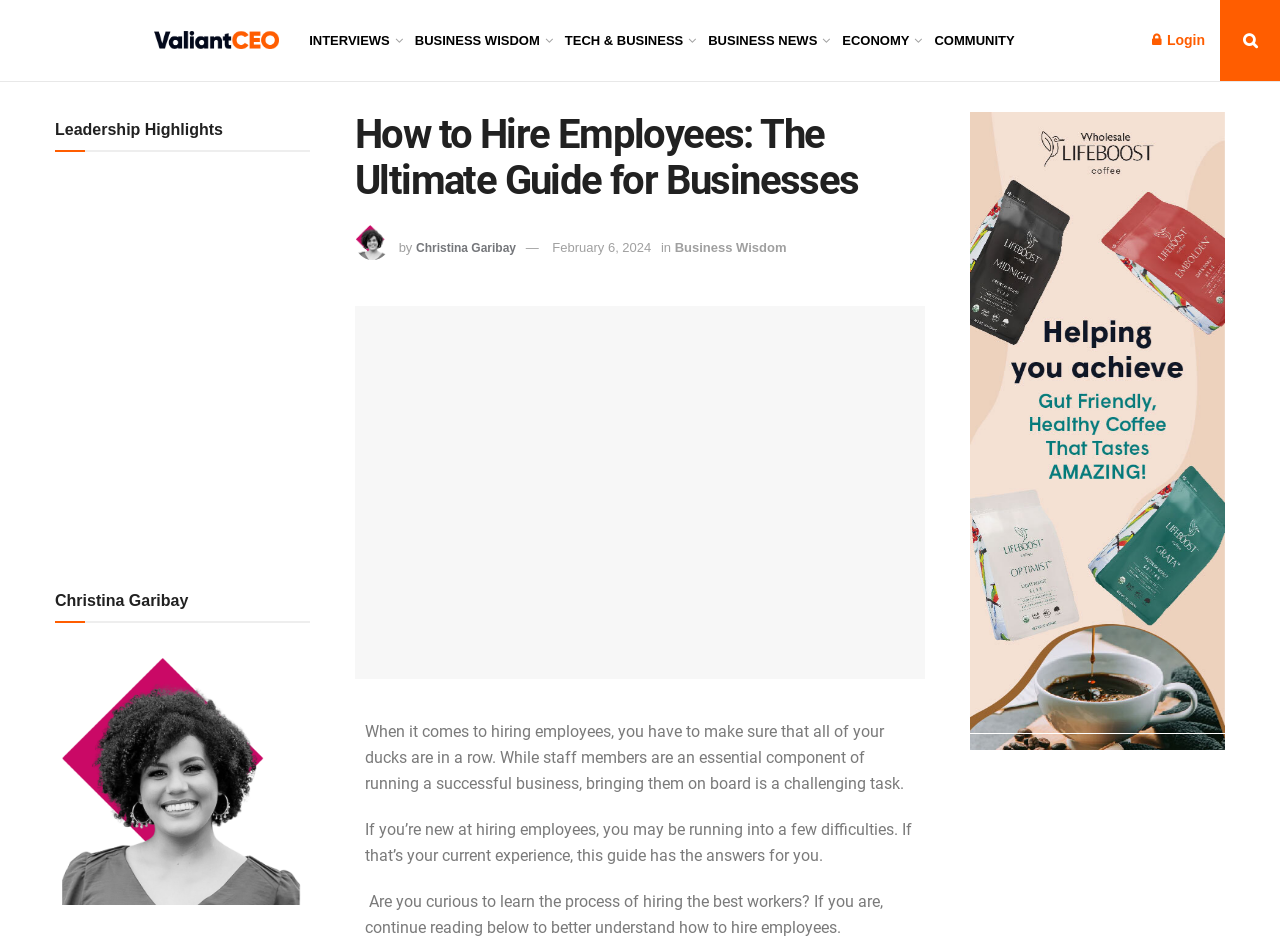Pinpoint the bounding box coordinates of the area that must be clicked to complete this instruction: "Login to the website".

[0.9, 0.0, 0.941, 0.086]